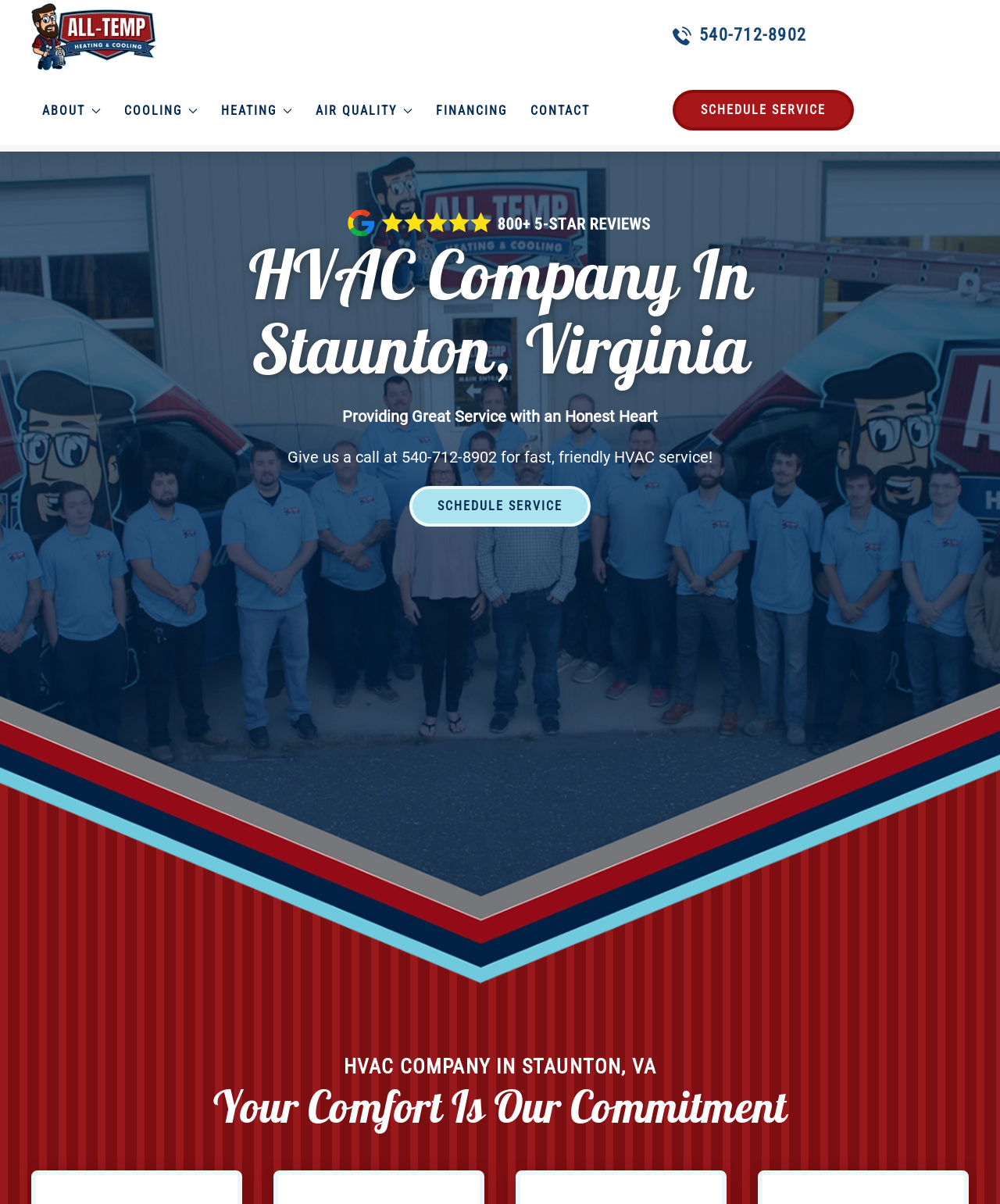Provide the bounding box coordinates for the area that should be clicked to complete the instruction: "Click the SCHEDULE SERVICE link".

[0.673, 0.074, 0.854, 0.108]